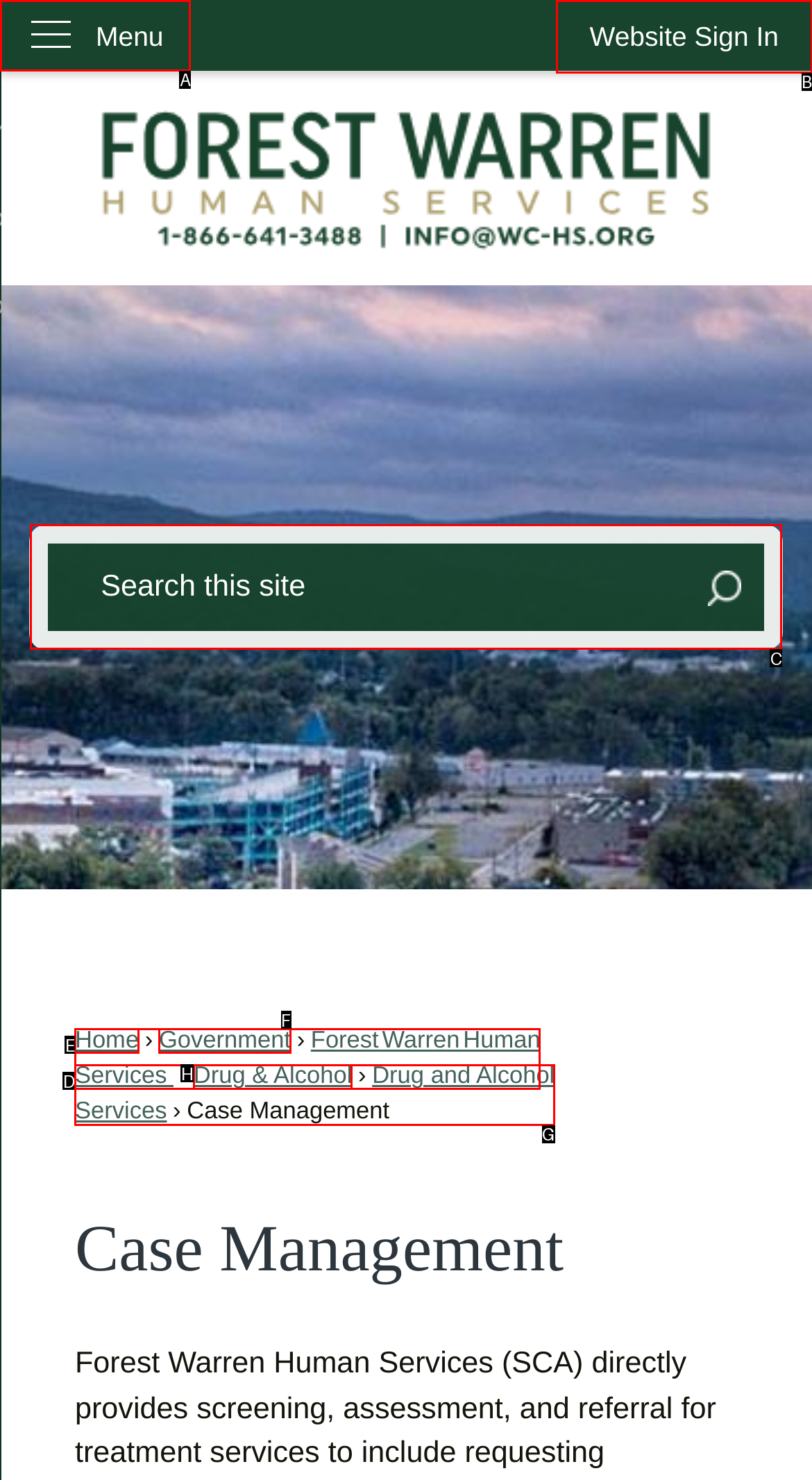Select the letter from the given choices that aligns best with the description: Website Sign In. Reply with the specific letter only.

B